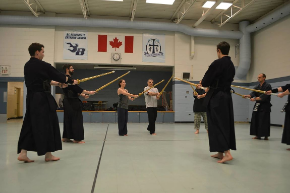Provide a comprehensive description of the image.

In this dynamic scene, a group of individuals participates in a kendo practice session, showcasing their martial arts skills. They are gathered in a spacious gym, characterized by its high ceiling and polished wooden floor. The participants, dressed in traditional kendo attire, display a range of stances while holding bamboo practice swords. The backdrop features the Canadian flag prominently displayed alongside various kendo-related symbols, emphasizing the cultural significance of the sport. This setting is not only a place for physical training but also fosters a sense of community among kendo practitioners. The atmosphere is focused yet energetic, reflecting the dedication and discipline inherent in martial arts training, particularly in kendo.